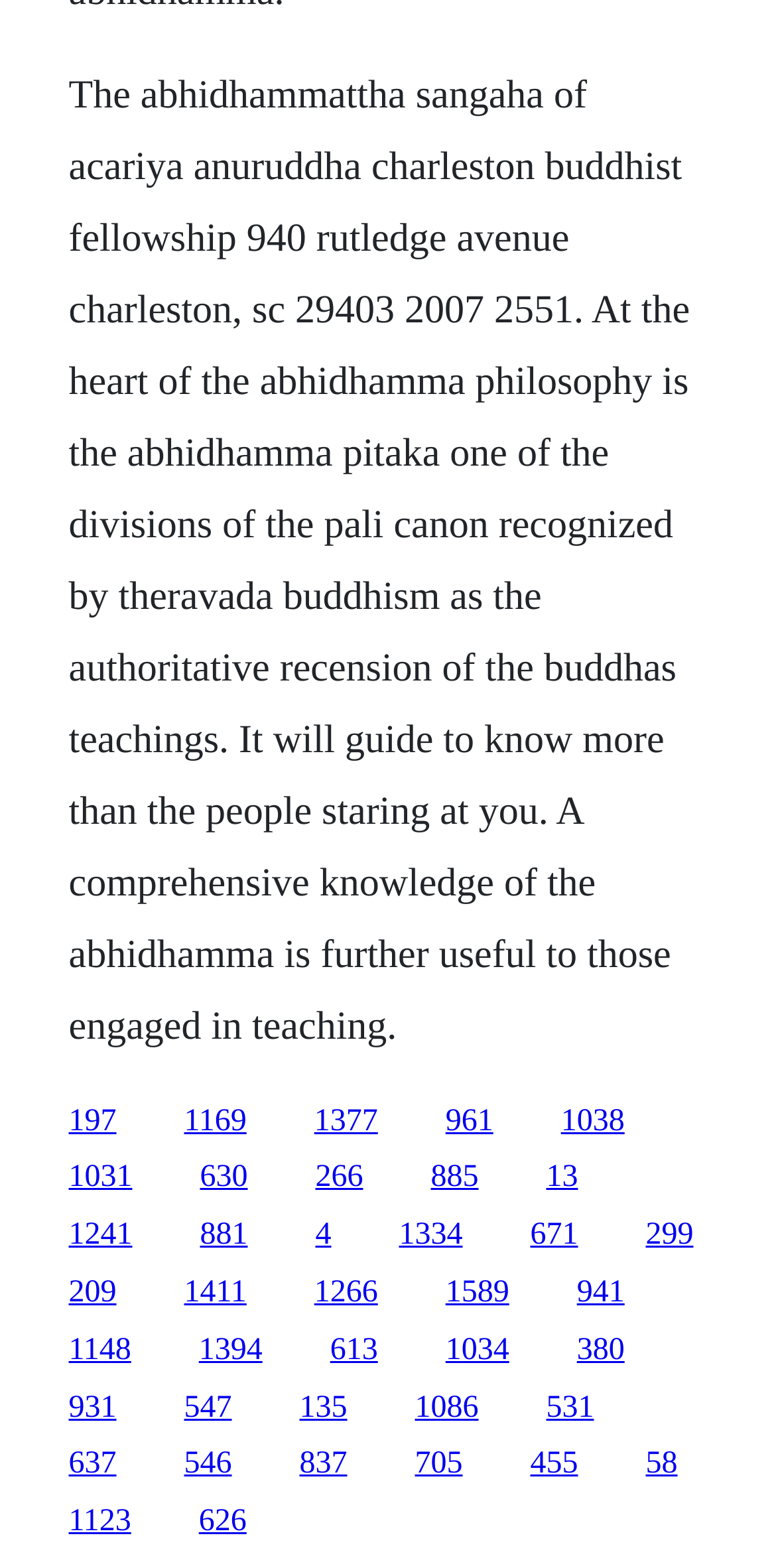Please identify the bounding box coordinates of the clickable area that will allow you to execute the instruction: "click the link '197'".

[0.088, 0.704, 0.15, 0.725]